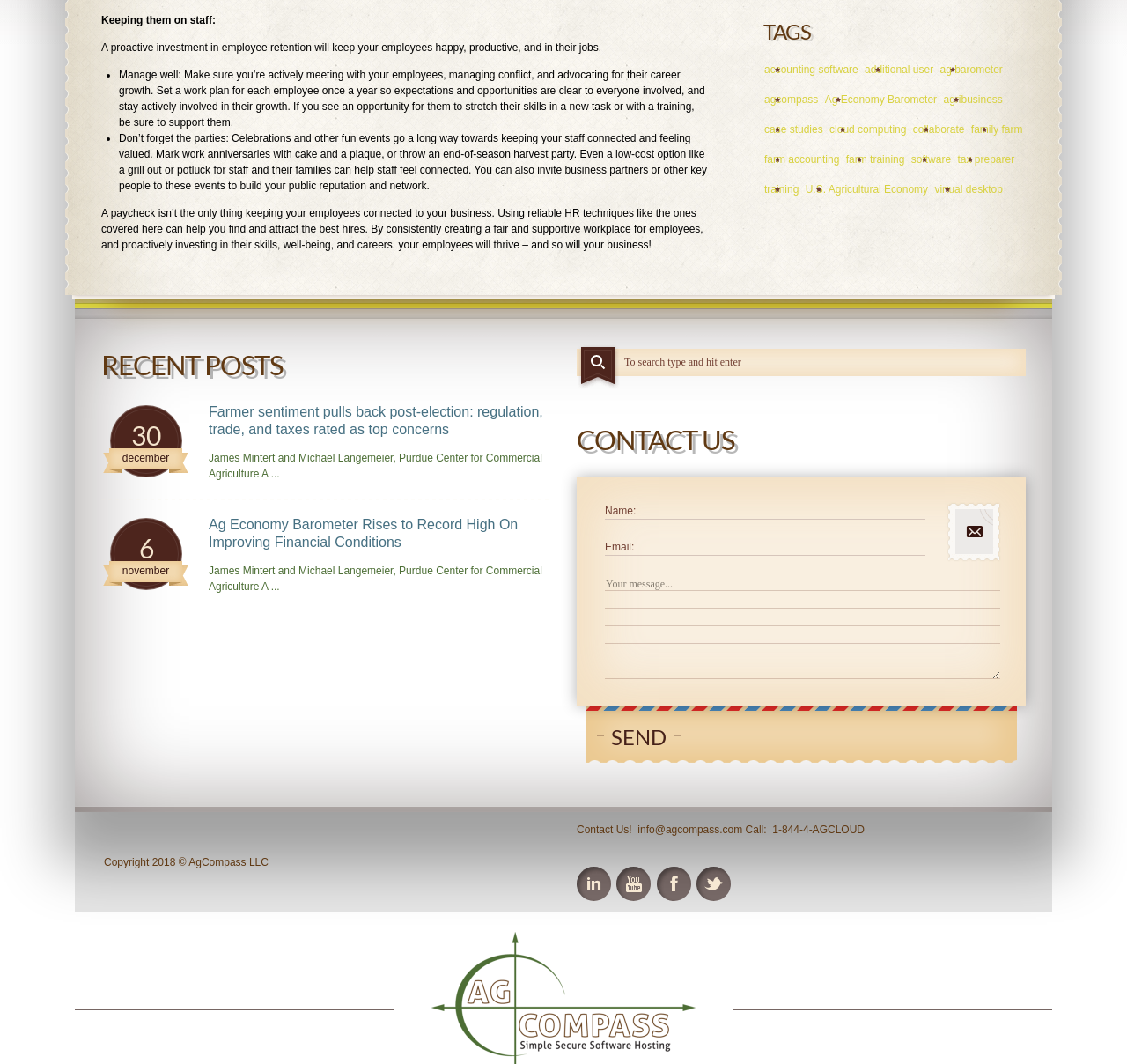Please provide the bounding box coordinates in the format (top-left x, top-left y, bottom-right x, bottom-right y). Remember, all values are floating point numbers between 0 and 1. What is the bounding box coordinate of the region described as: value="Search"

[0.512, 0.324, 0.552, 0.367]